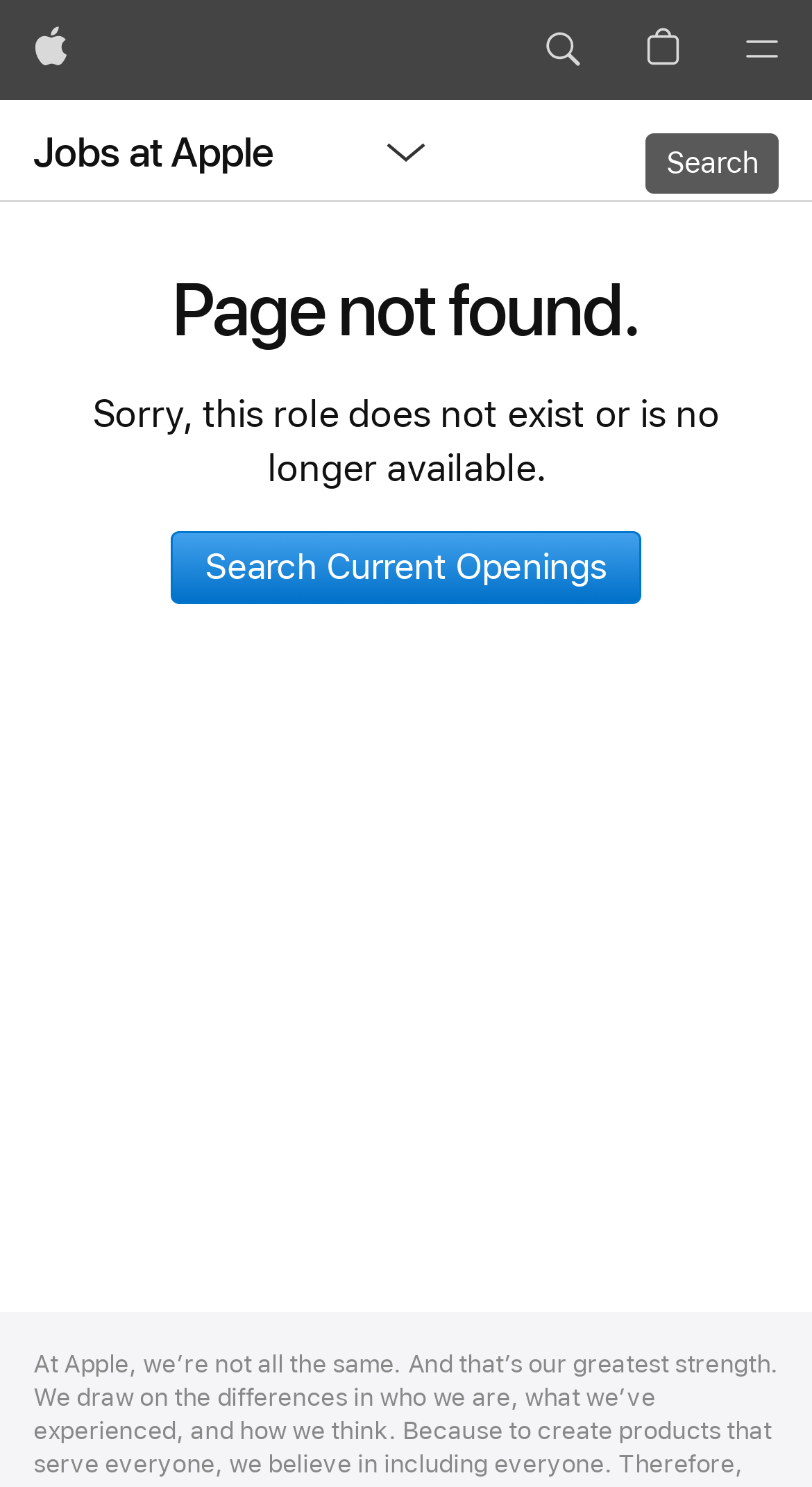What is the status of the job role? Examine the screenshot and reply using just one word or a brief phrase.

Not found